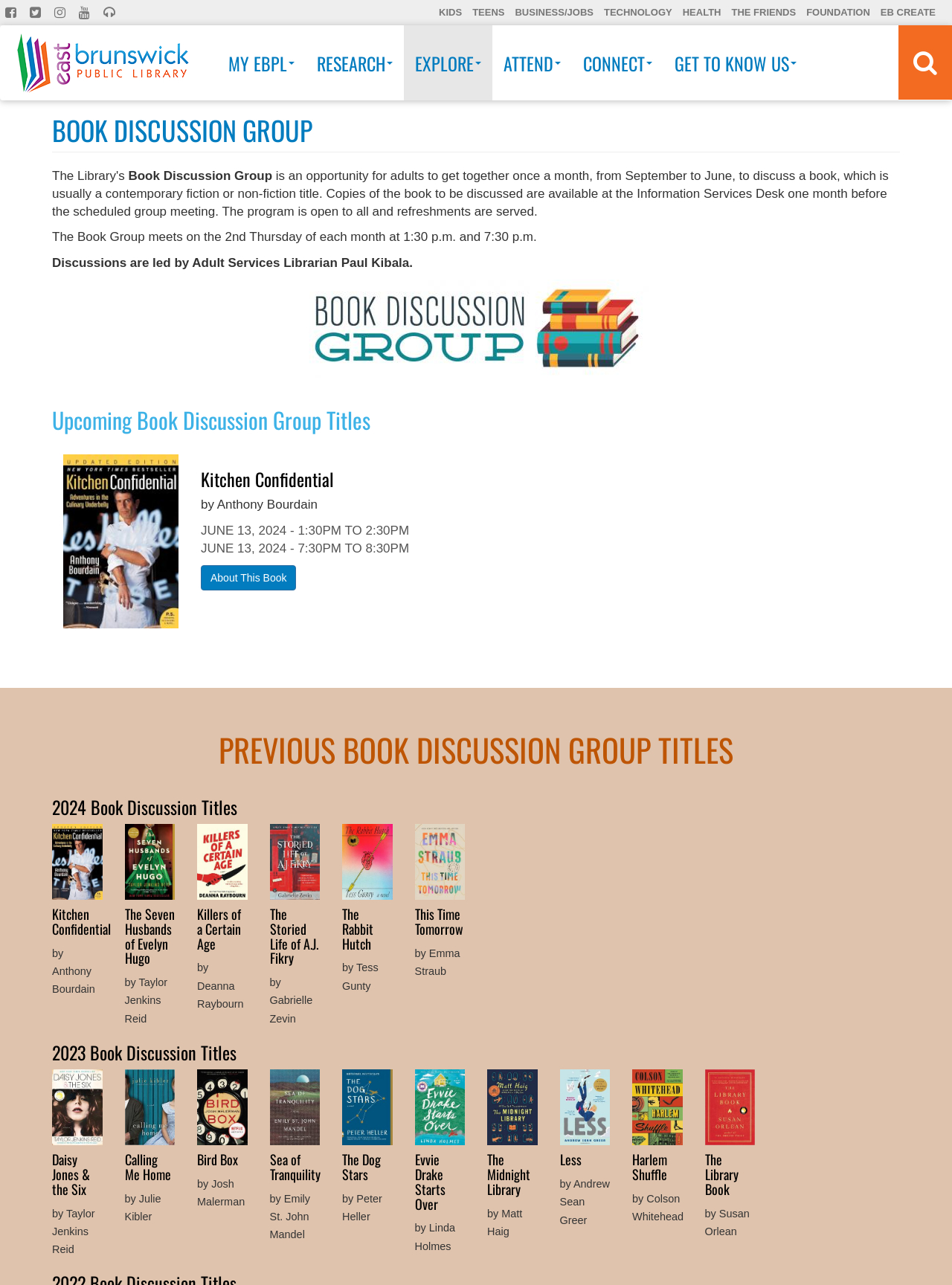Determine the bounding box coordinates of the clickable element to achieve the following action: 'View the 'Book Discussion Group' information'. Provide the coordinates as four float values between 0 and 1, formatted as [left, top, right, bottom].

[0.055, 0.09, 0.945, 0.118]